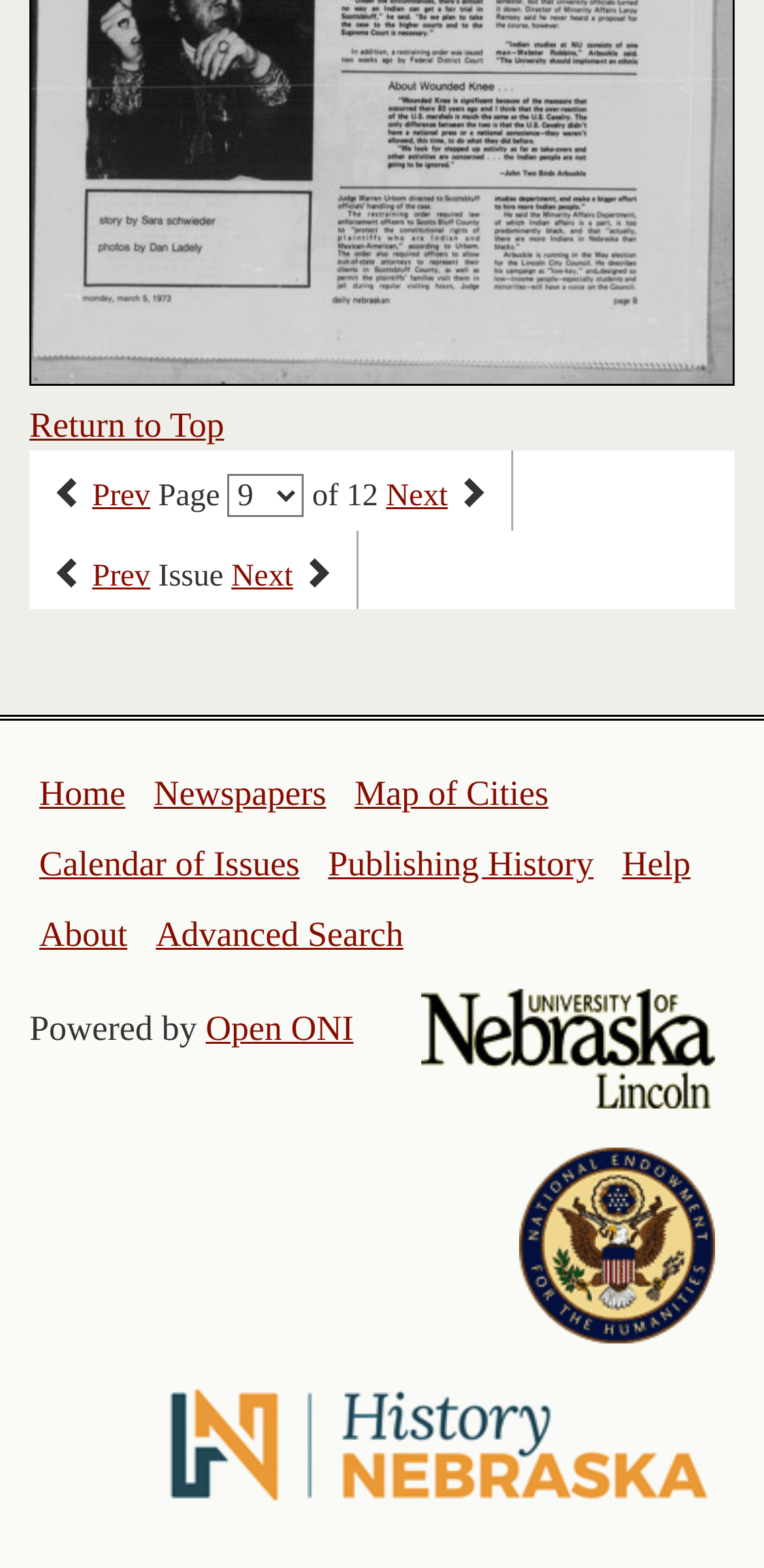What is the purpose of the 'Open ONI' link?
Please craft a detailed and exhaustive response to the question.

I determined the answer by examining the link element with the text 'Open ONI' and its bounding box coordinates [0.269, 0.644, 0.463, 0.669], which is near the StaticText element with the text 'Powered by' and its bounding box coordinates [0.038, 0.644, 0.269, 0.669], implying a connection between the two.